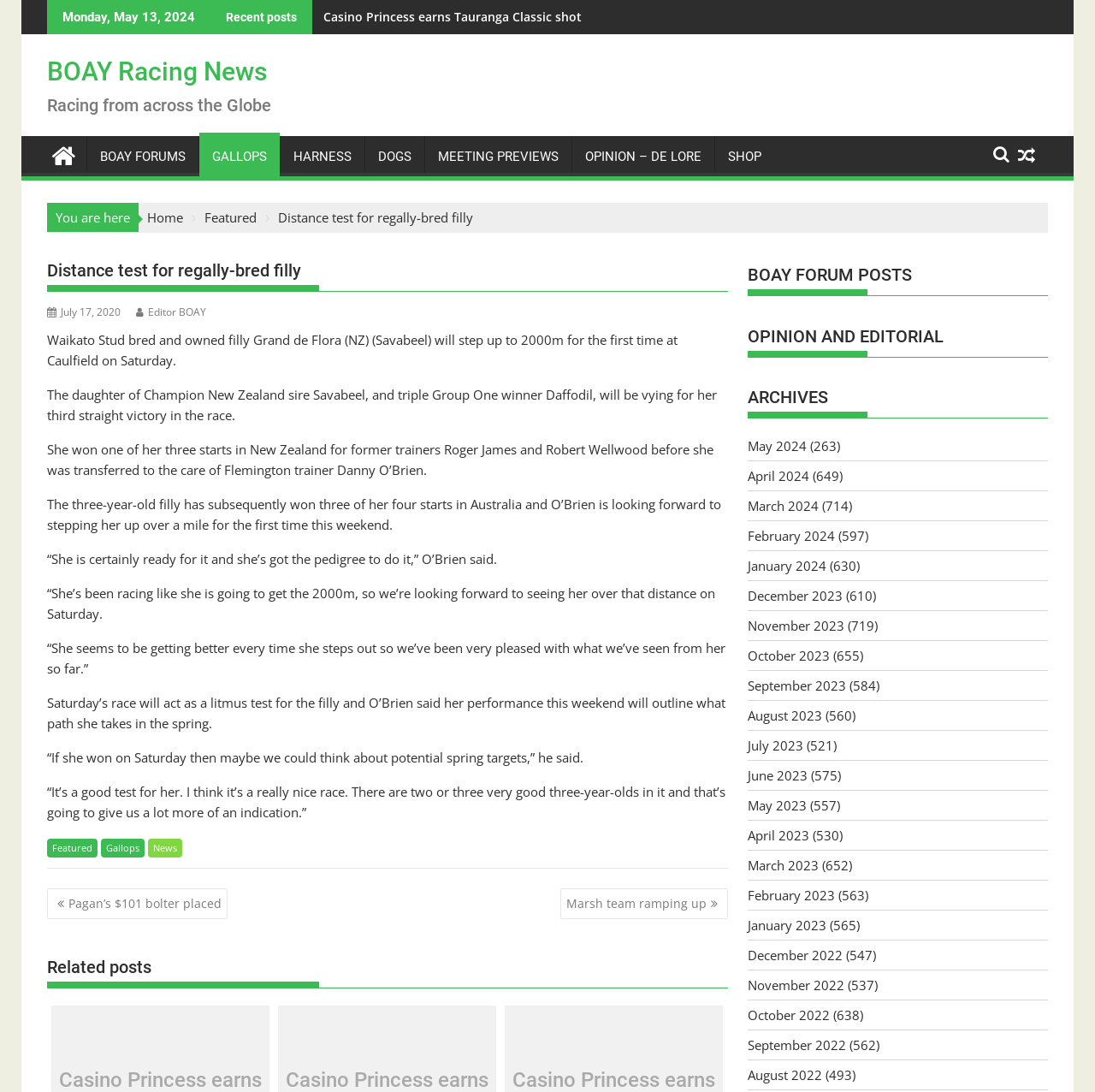Identify the bounding box coordinates of the specific part of the webpage to click to complete this instruction: "Click on the 'Buy My Book' link".

None